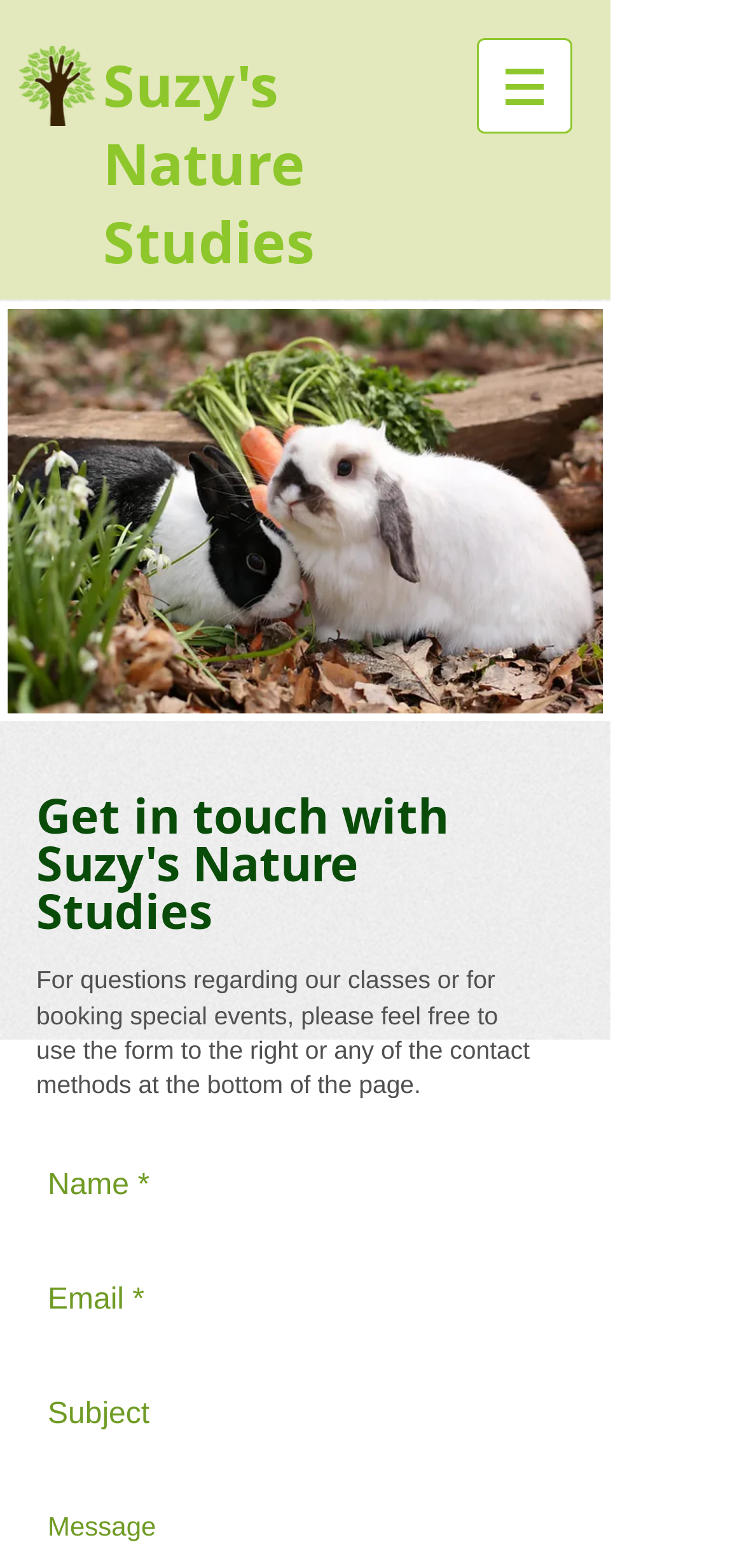Based on the image, please respond to the question with as much detail as possible:
What is the subject of the image at the bottom of the page?

The subject of the image can be inferred from the file name 'rabbits.jpg' of the image element.